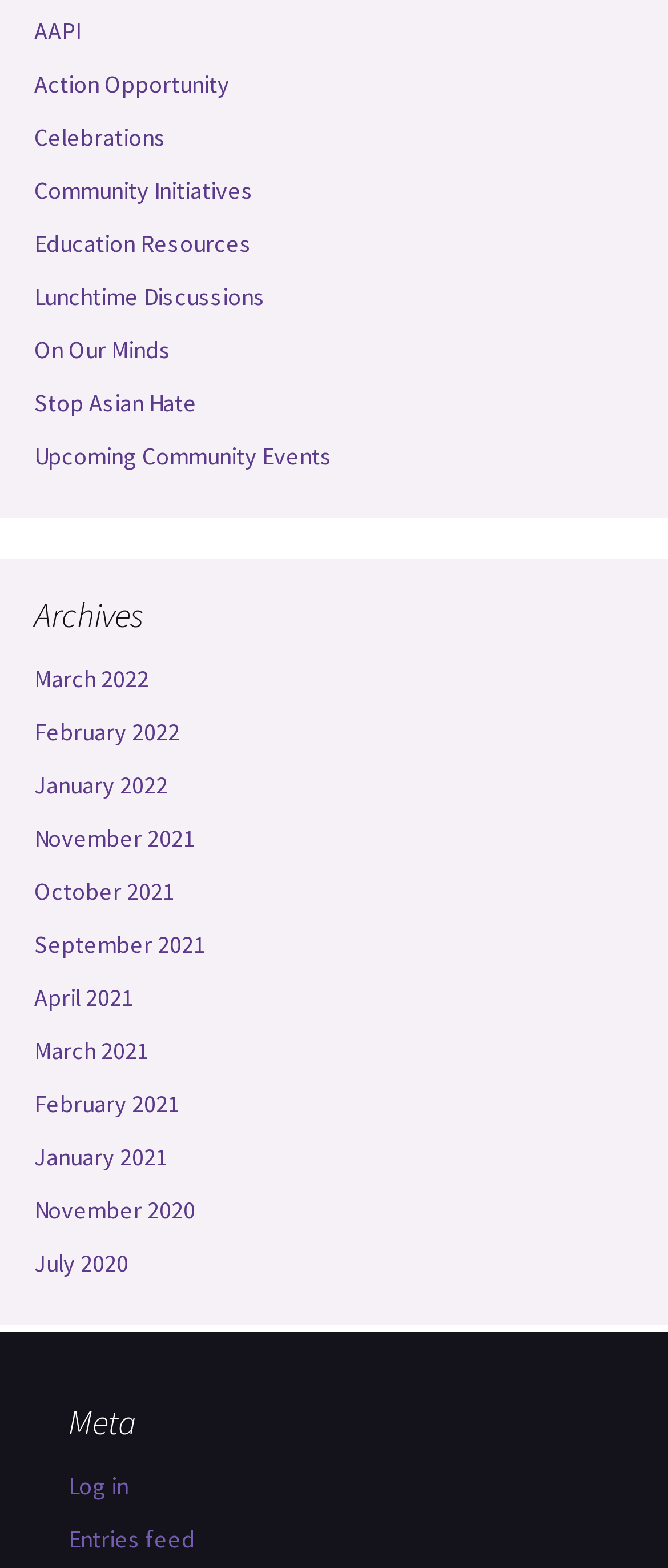Please locate the clickable area by providing the bounding box coordinates to follow this instruction: "Log in".

[0.103, 0.937, 0.192, 0.957]